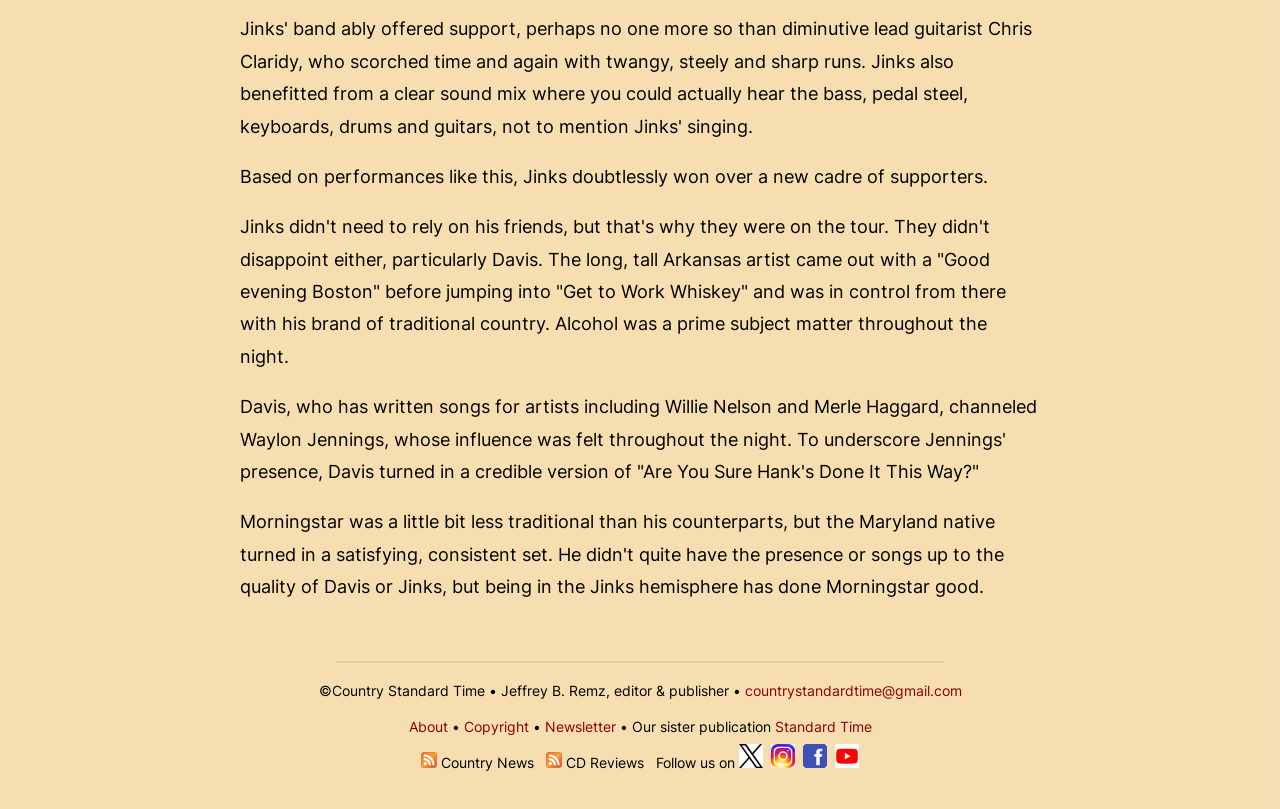Given the description "<< Previous Session", determine the bounding box of the corresponding UI element.

None